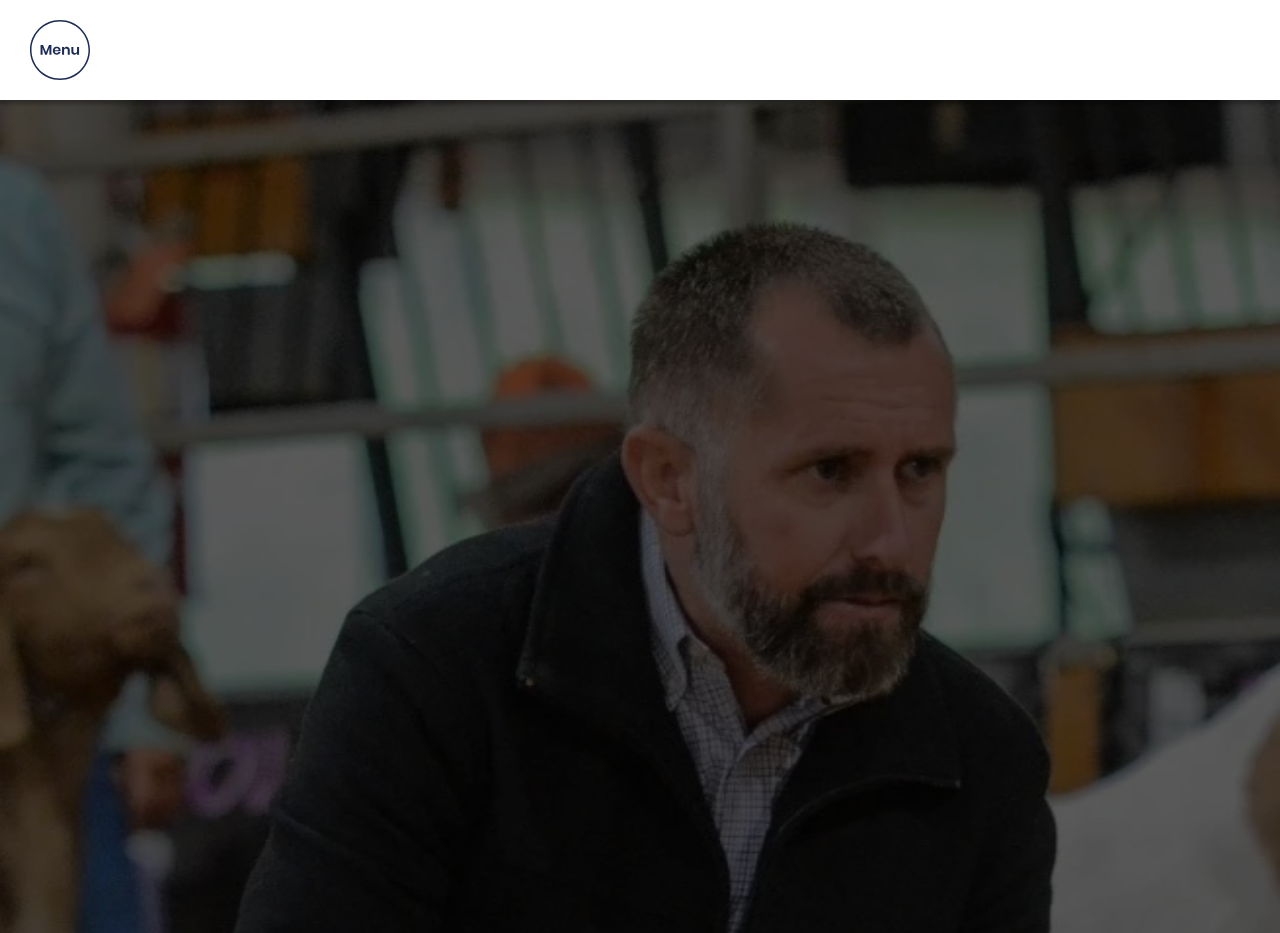Identify and provide the main heading of the webpage.

Meet ABGA National Show Judge: Justin Burns